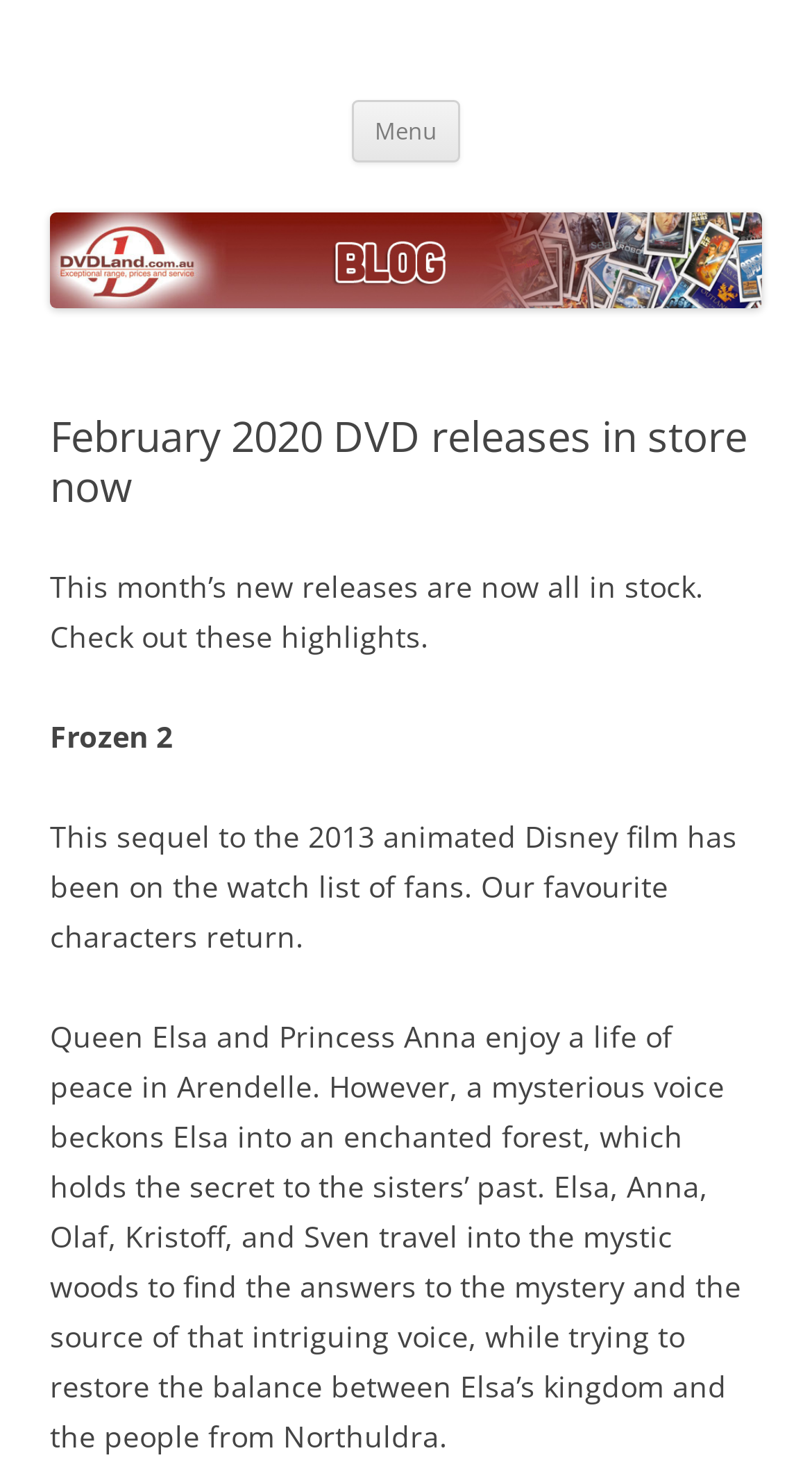Identify the bounding box for the UI element described as: "Menu". Ensure the coordinates are four float numbers between 0 and 1, formatted as [left, top, right, bottom].

[0.433, 0.068, 0.567, 0.111]